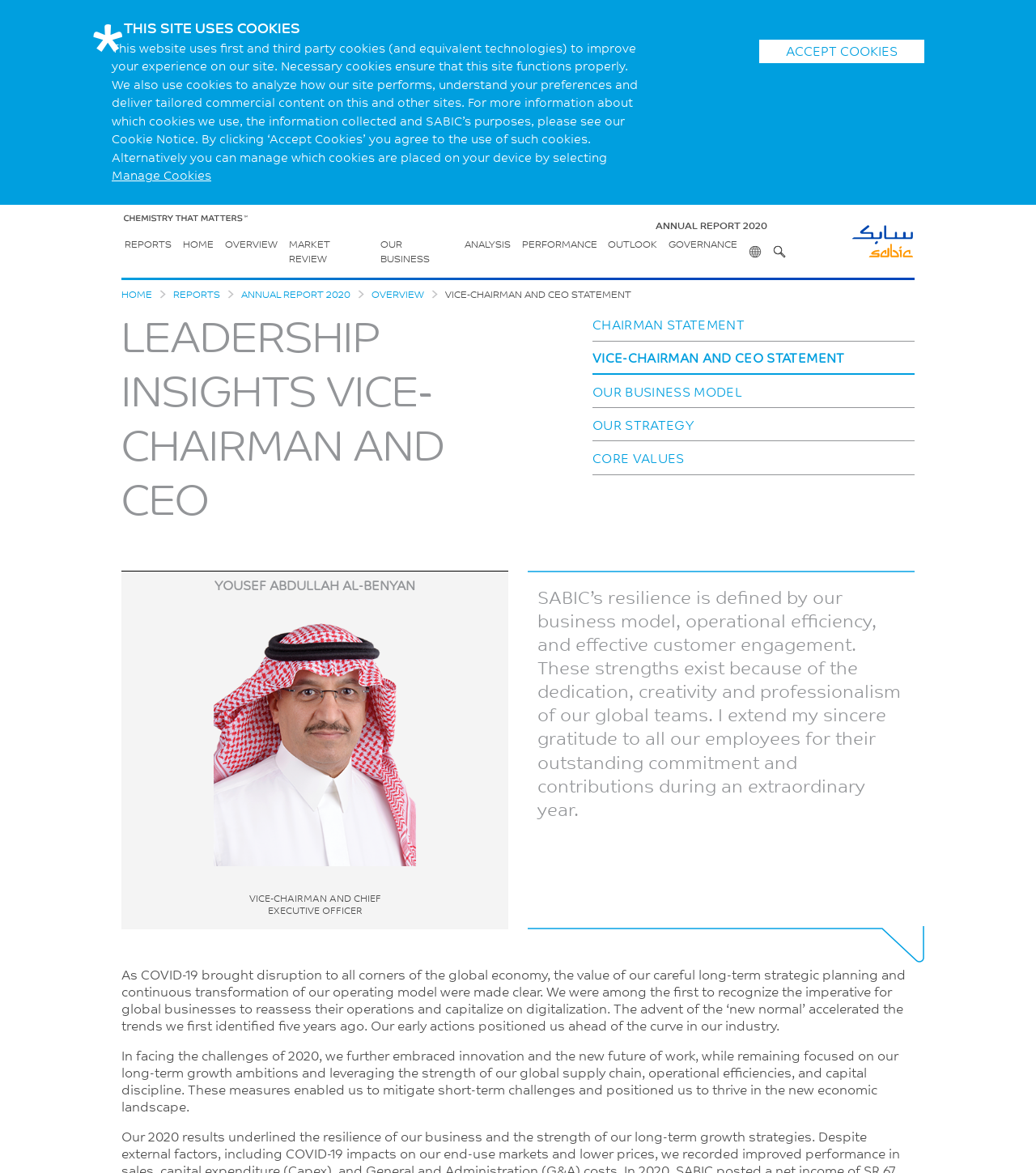Respond with a single word or phrase to the following question:
What is the name of the CEO?

Yousef Abdullah Al-Benyam